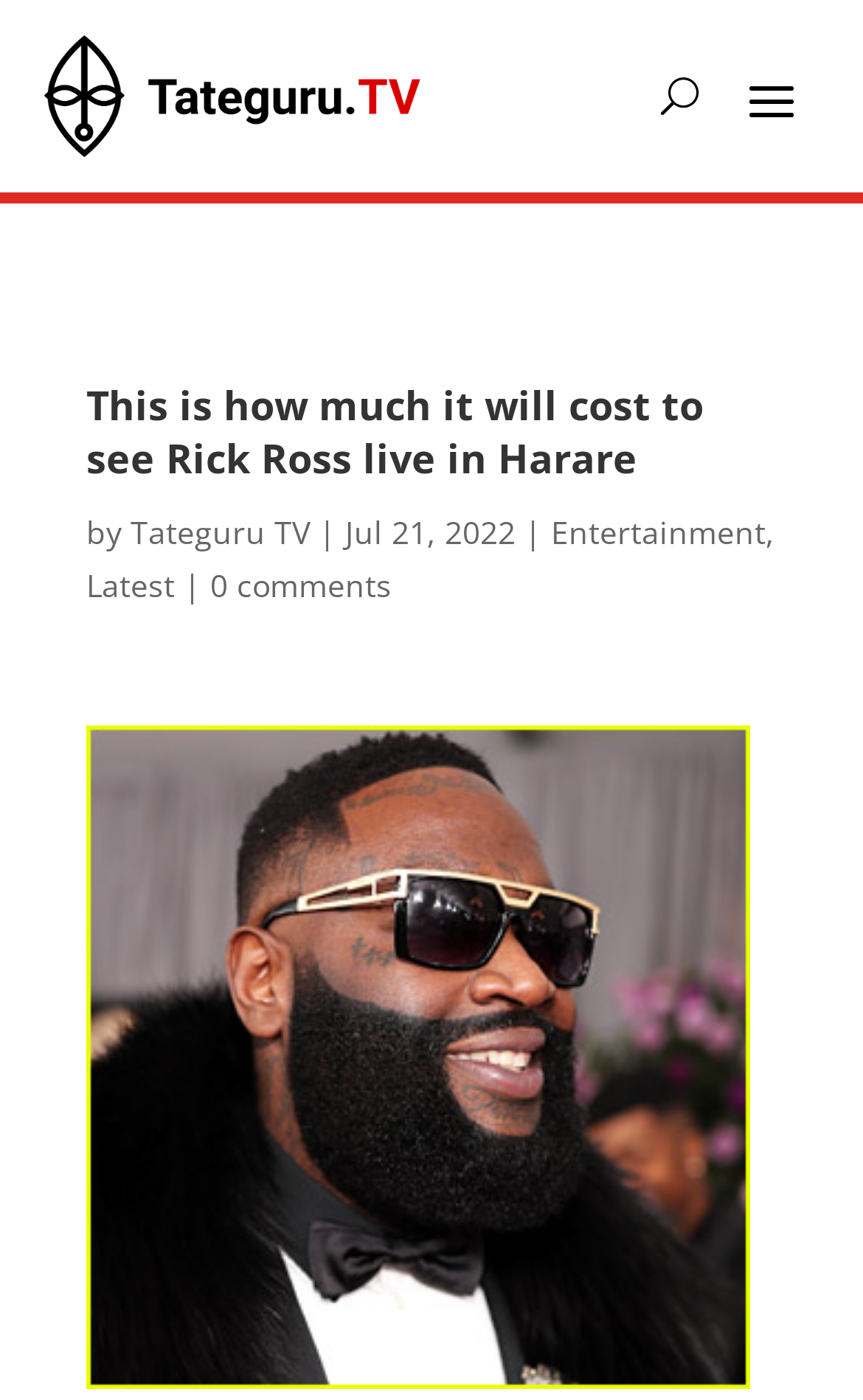Predict the bounding box coordinates for the UI element described as: "Latest". The coordinates should be four float numbers between 0 and 1, presented as [left, top, right, bottom].

[0.1, 0.402, 0.203, 0.432]